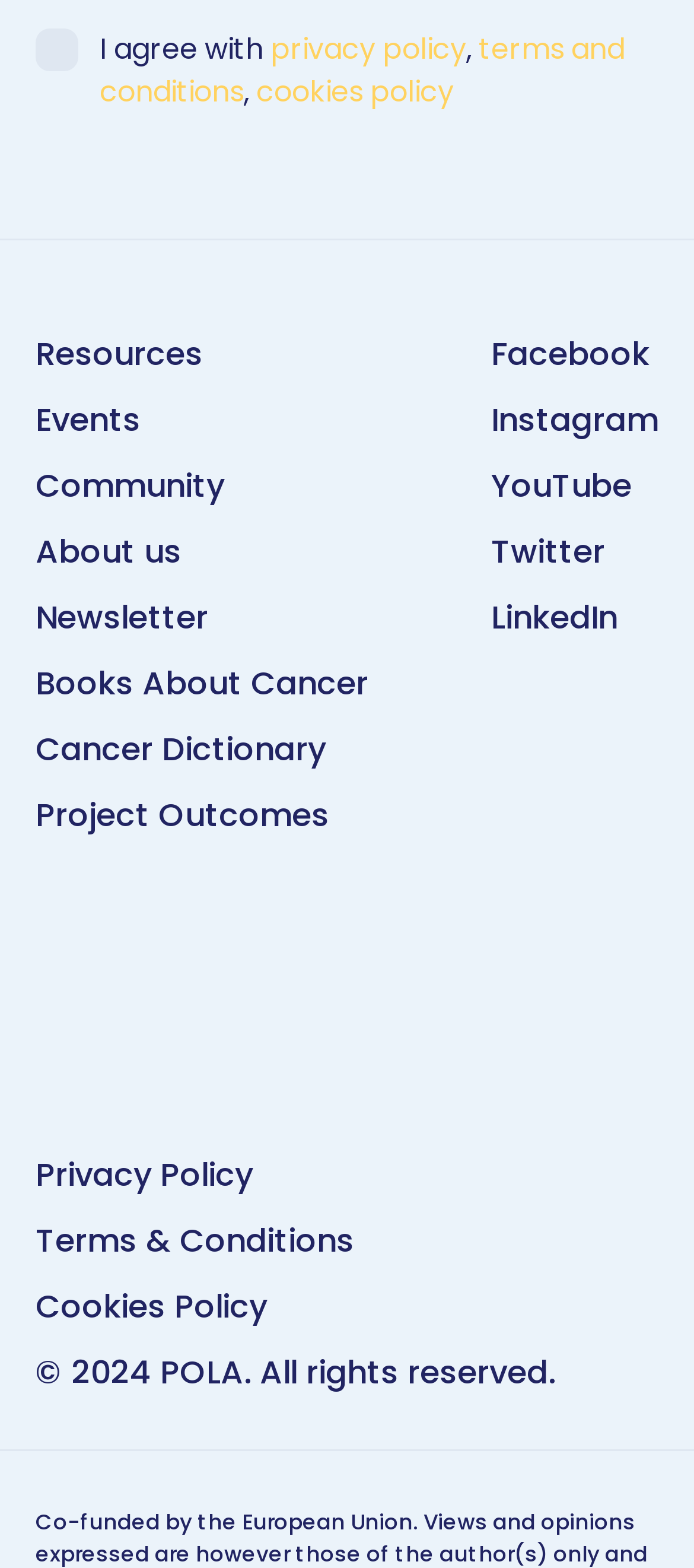Can you find the bounding box coordinates for the element that needs to be clicked to execute this instruction: "click the logotype"? The coordinates should be given as four float numbers between 0 and 1, i.e., [left, top, right, bottom].

[0.051, 0.591, 0.338, 0.722]